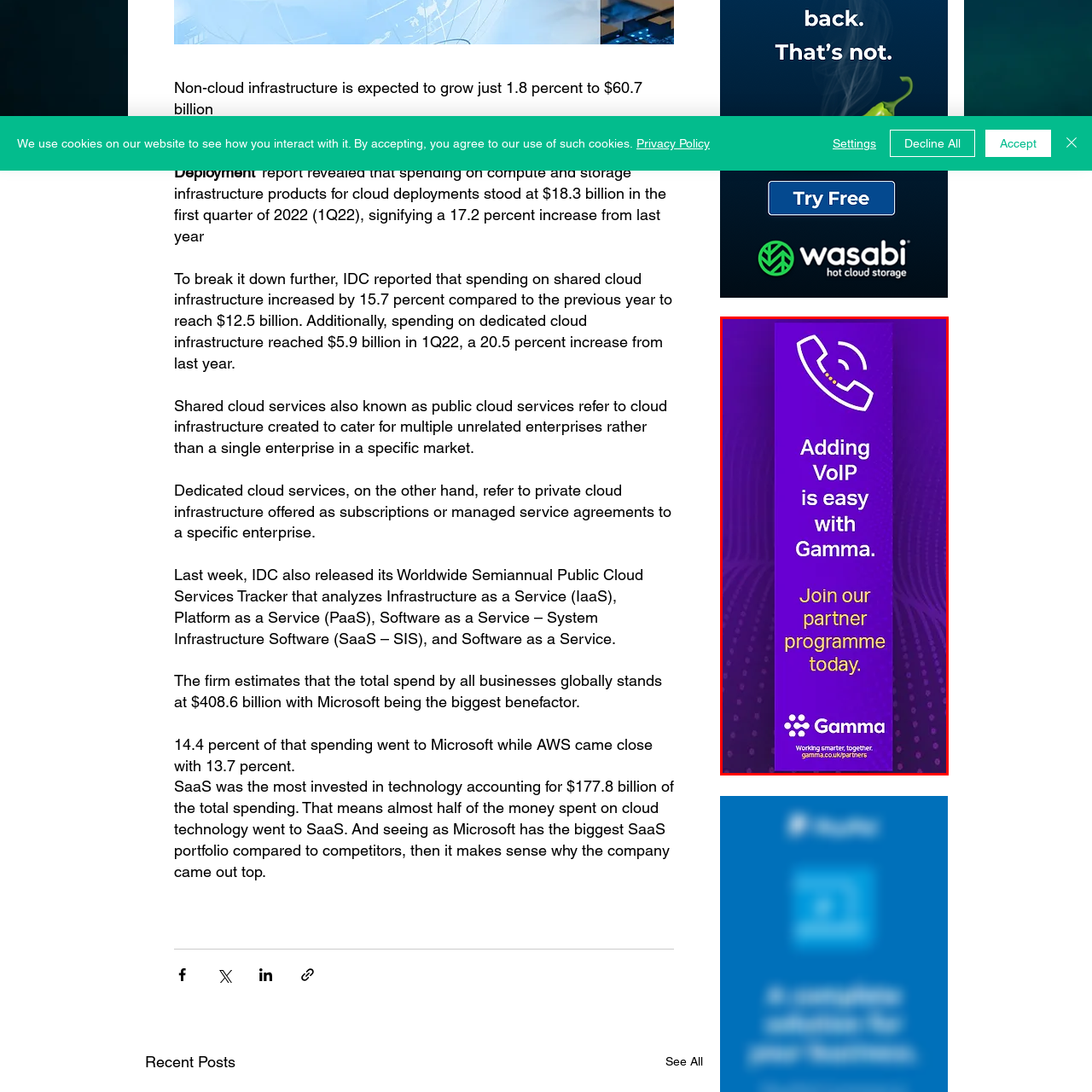Provide a detailed account of the visual content within the red-outlined section of the image.

The image features a vibrant vertical banner with a deep purple background, prominently displaying the text "Adding VoIP is easy with Gamma." Above this message, an icon of a telephone receiver emphasizes the communication theme. Below the main text, a call to action invites viewers to "Join our partner programme today." The Gamma logo, depicted at the bottom, reinforces brand identity with its slogan "Working smarter, together." Overall, the design effectively conveys the ease of integrating VoIP solutions with Gamma's services while encouraging partnership engagement.